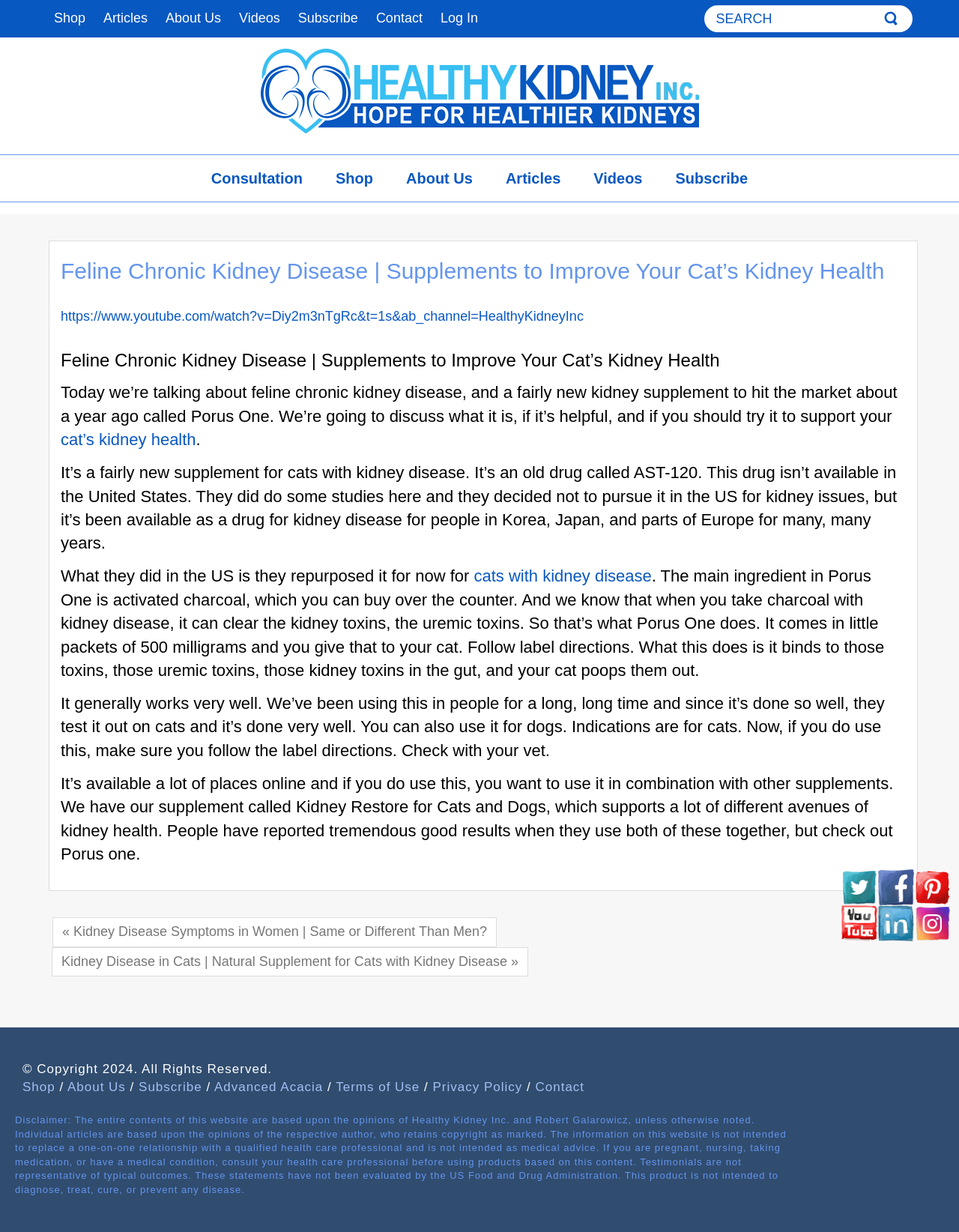Please identify the bounding box coordinates of the element on the webpage that should be clicked to follow this instruction: "Read the article about feline chronic kidney disease". The bounding box coordinates should be given as four float numbers between 0 and 1, formatted as [left, top, right, bottom].

[0.063, 0.196, 0.945, 0.717]